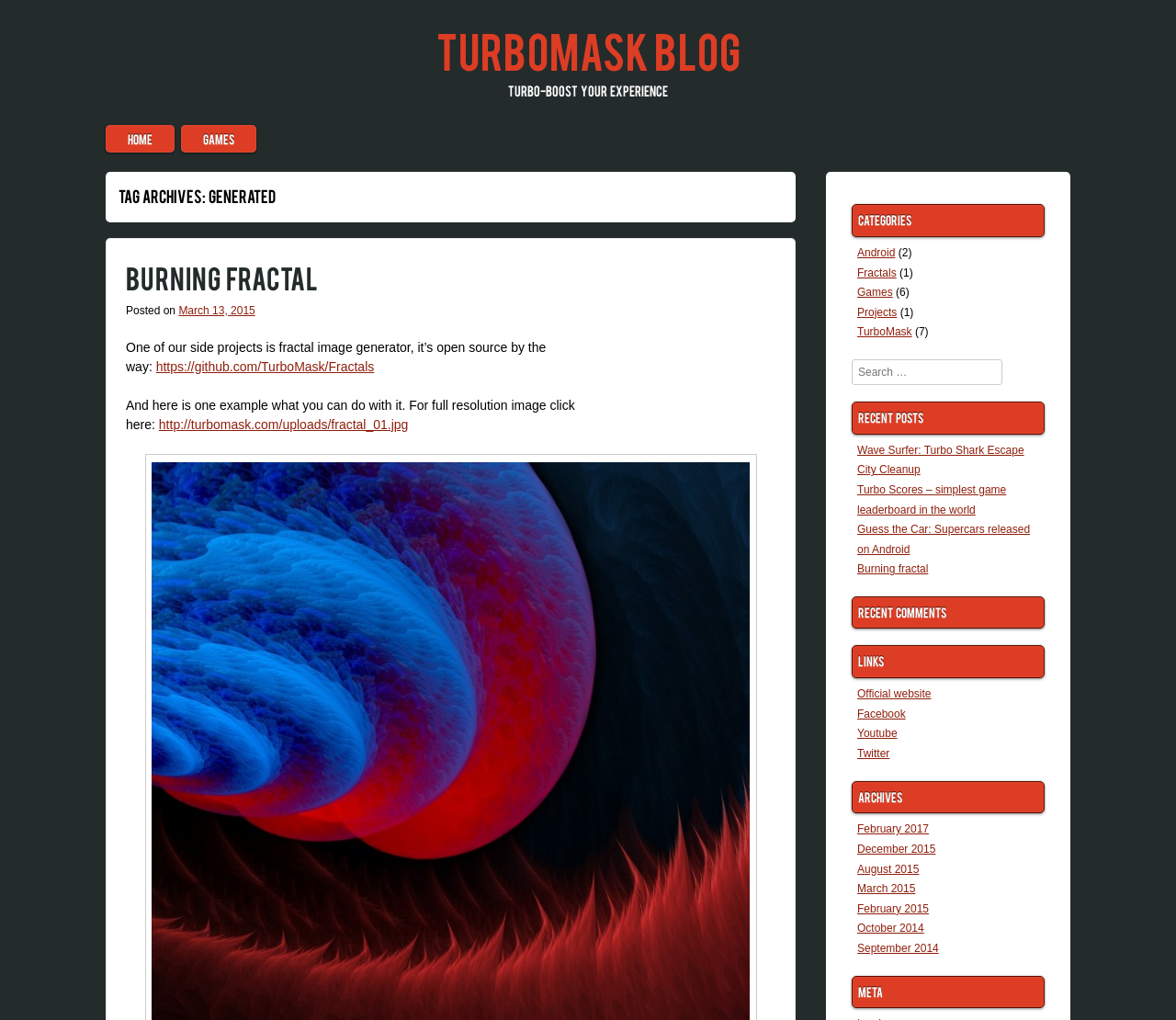What is the name of the blog?
Based on the visual details in the image, please answer the question thoroughly.

The name of the blog can be found in the heading element at the top of the page, which reads 'TURBOMASK BLOG'.